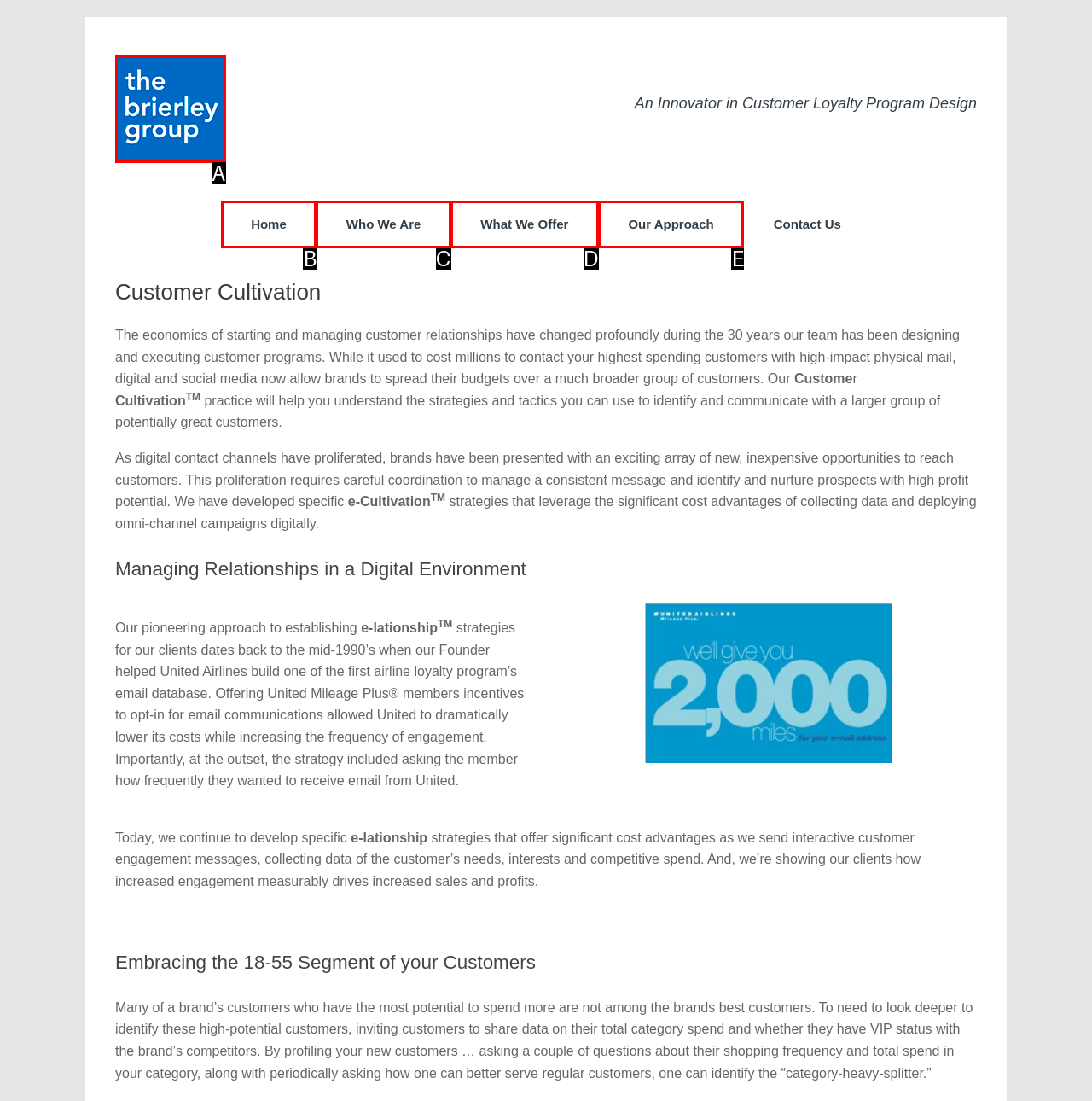Given the description: Home, select the HTML element that matches it best. Reply with the letter of the chosen option directly.

B